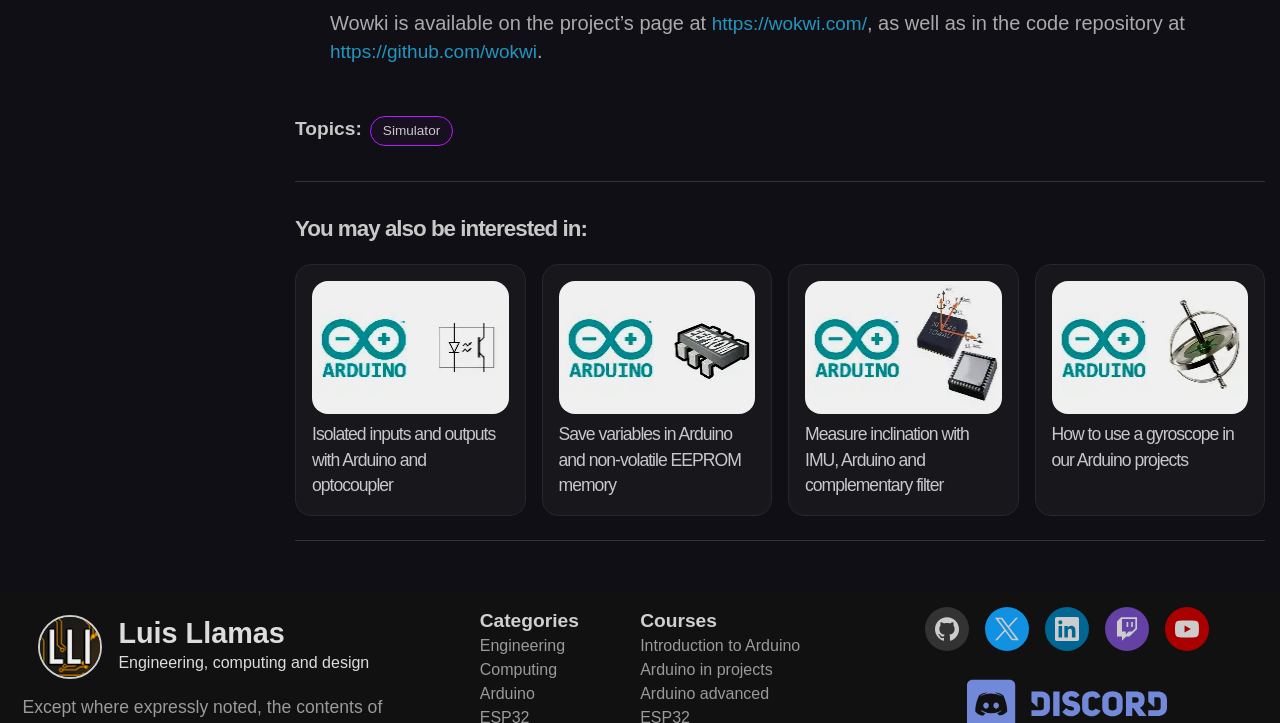What is the name of the platform where Wowki is available?
Using the visual information, answer the question in a single word or phrase.

Wokwi